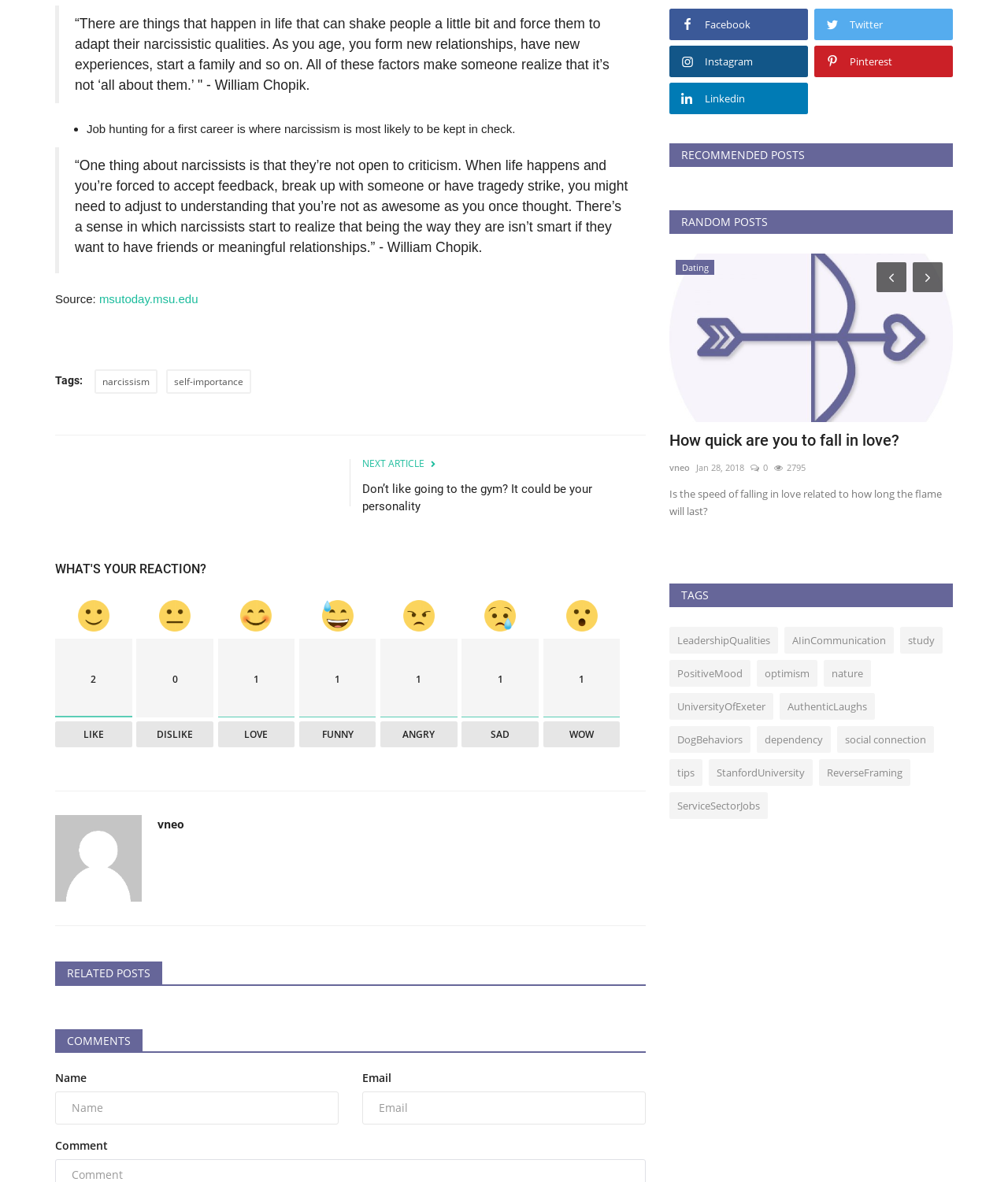Find the bounding box coordinates of the clickable area that will achieve the following instruction: "Contact ONEPOINTECH team".

None